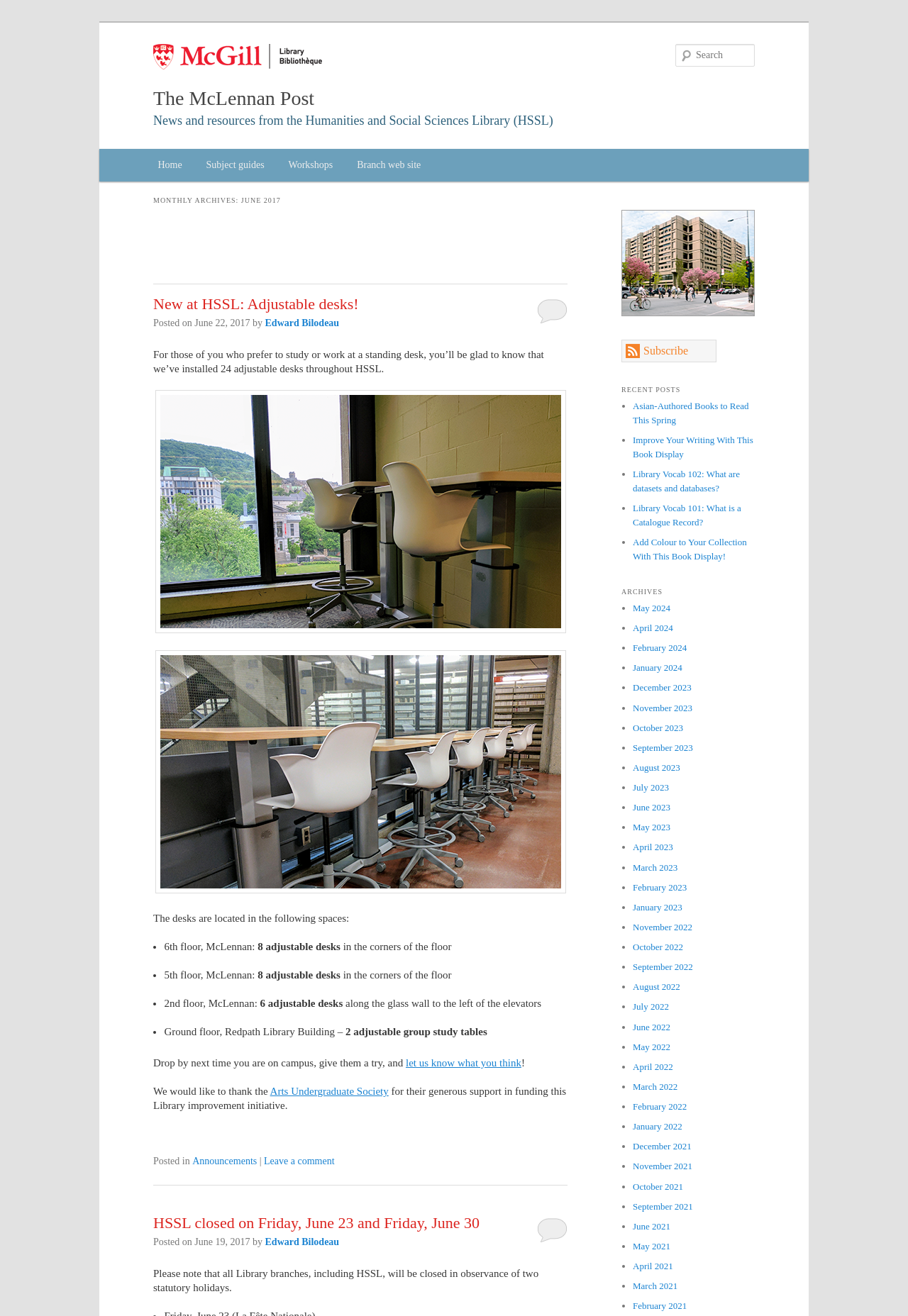Give a one-word or one-phrase response to the question: 
How many adjustable desks are there on the 6th floor?

8